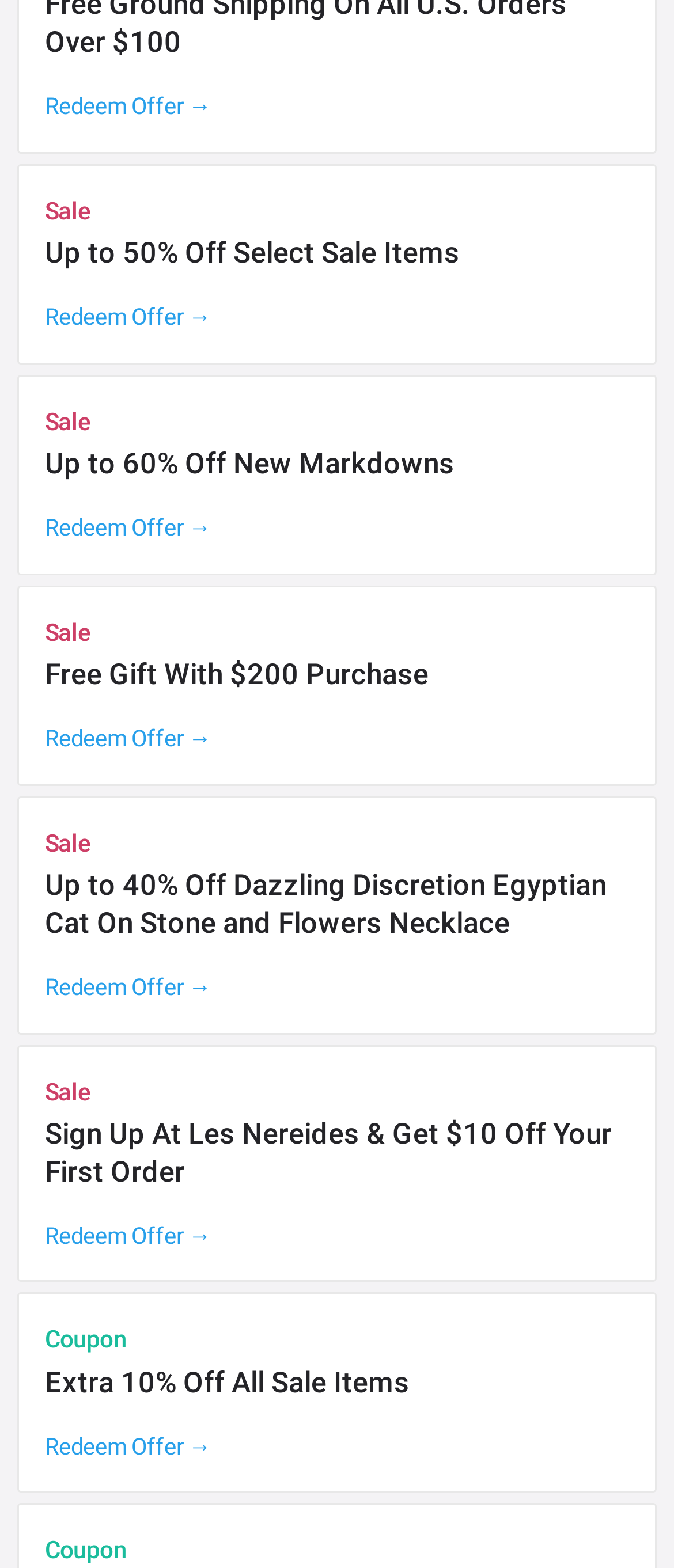Identify the bounding box coordinates of the area that should be clicked in order to complete the given instruction: "View details of up to 60% off new markdowns". The bounding box coordinates should be four float numbers between 0 and 1, i.e., [left, top, right, bottom].

[0.067, 0.284, 0.933, 0.308]